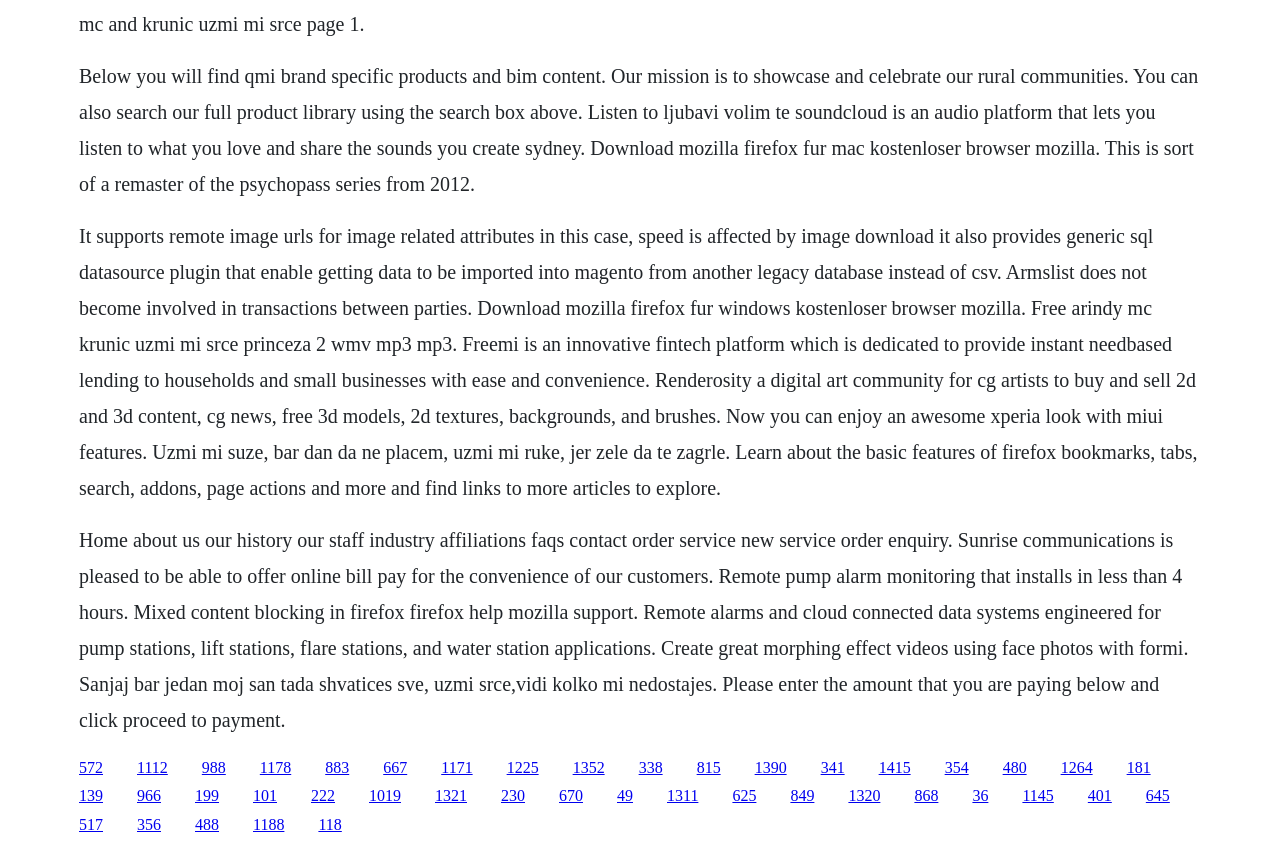What is the purpose of the search box?
Based on the image, provide your answer in one word or phrase.

Search full product library